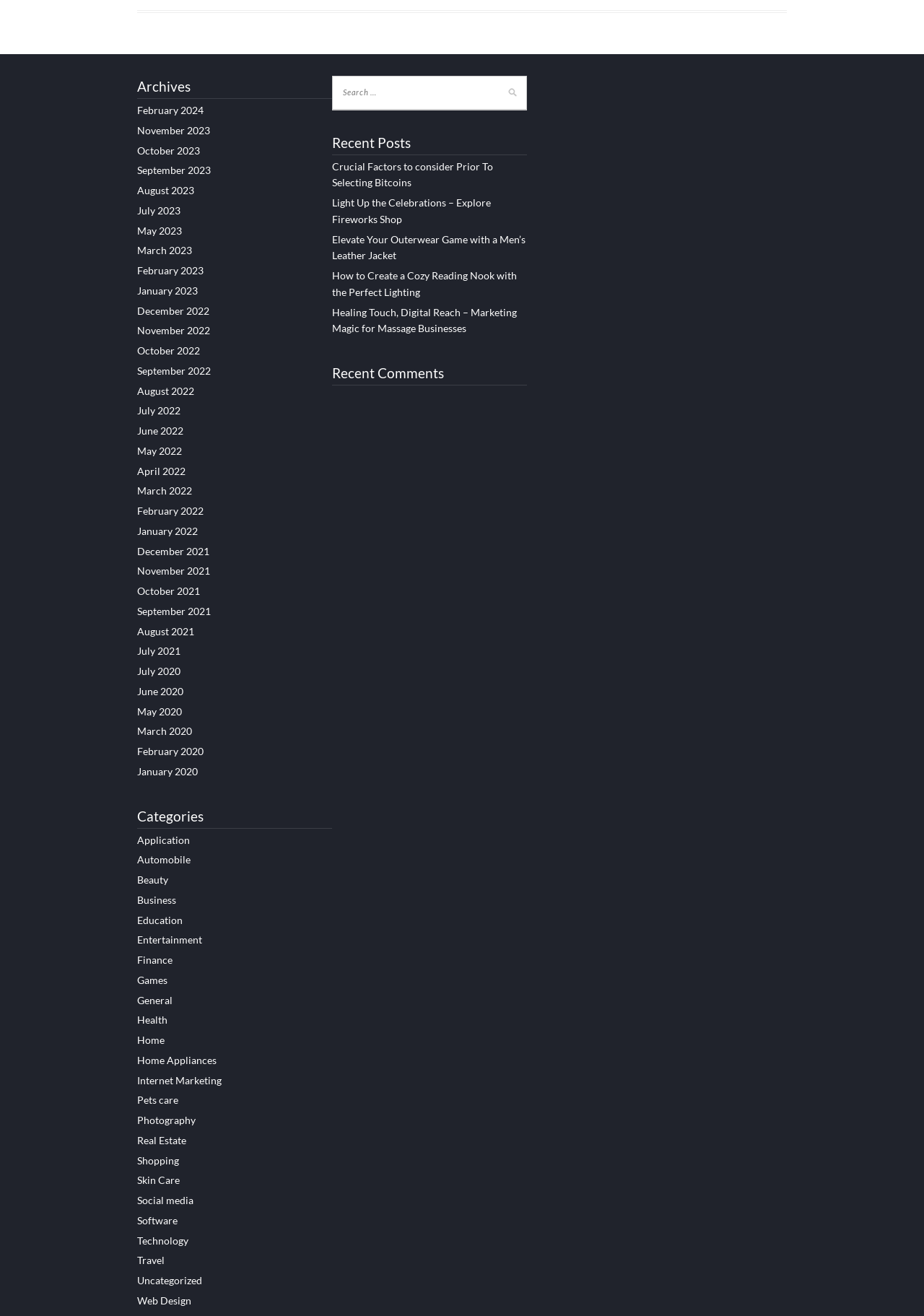Use a single word or phrase to answer the question: 
How many recent comments are listed?

Not specified